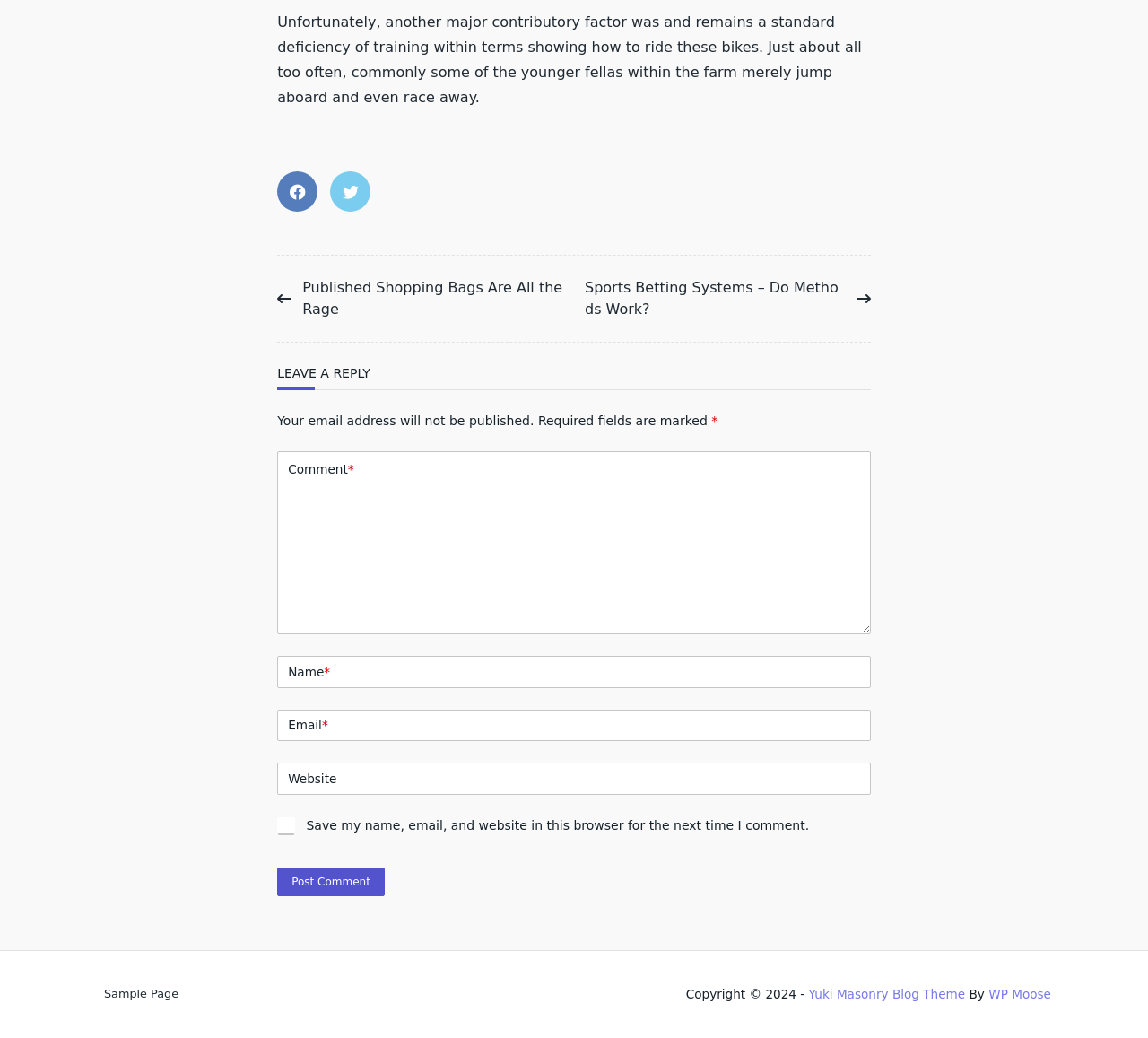Refer to the image and offer a detailed explanation in response to the question: What is required to leave a reply?

The webpage has three required fields marked with an asterisk (*) which are 'Name', 'Email', and 'Comment'. This suggests that a user must fill in these fields to leave a reply.